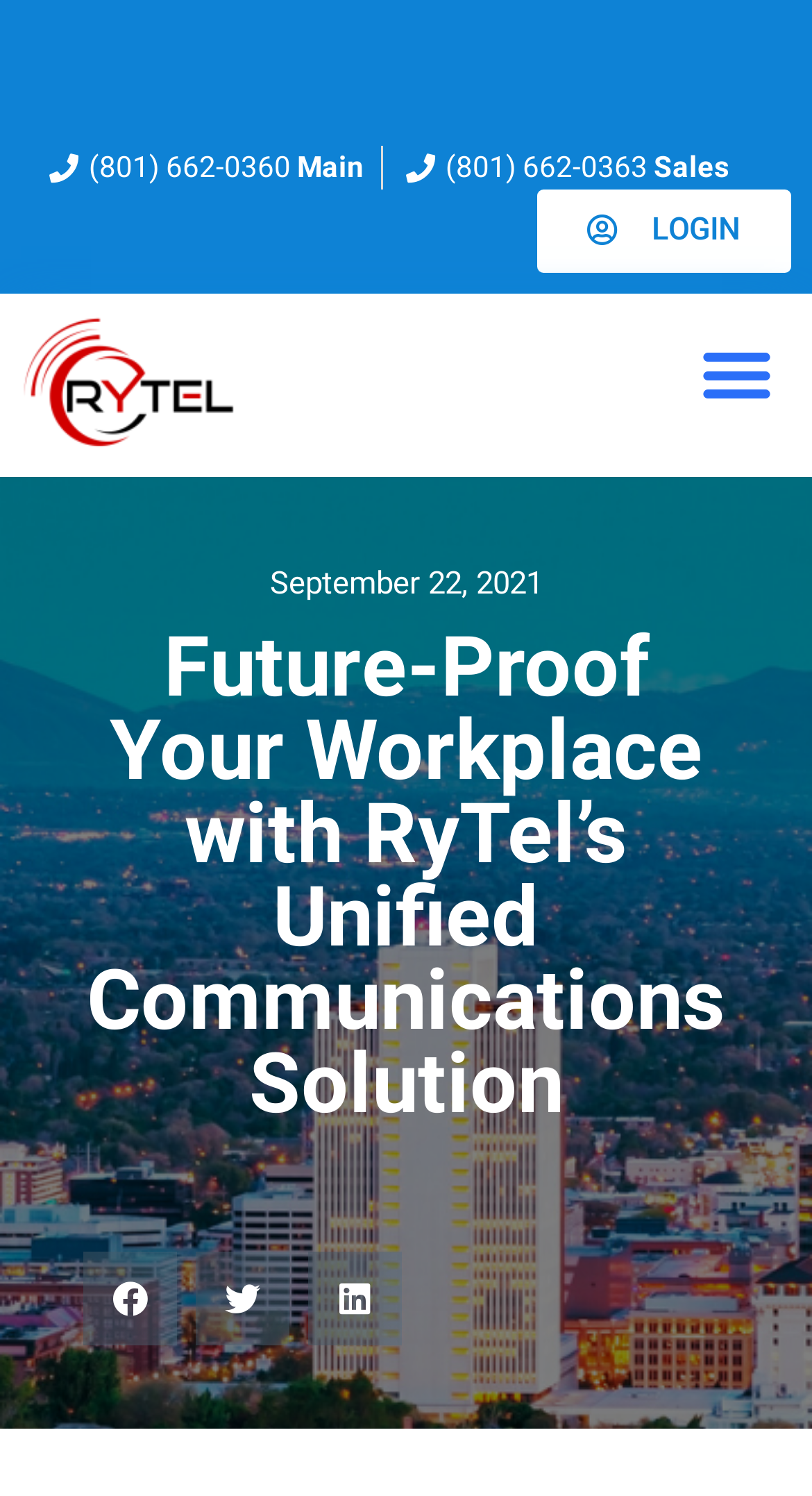Show the bounding box coordinates for the element that needs to be clicked to execute the following instruction: "Toggle the menu". Provide the coordinates in the form of four float numbers between 0 and 1, i.e., [left, top, right, bottom].

[0.84, 0.214, 0.974, 0.287]